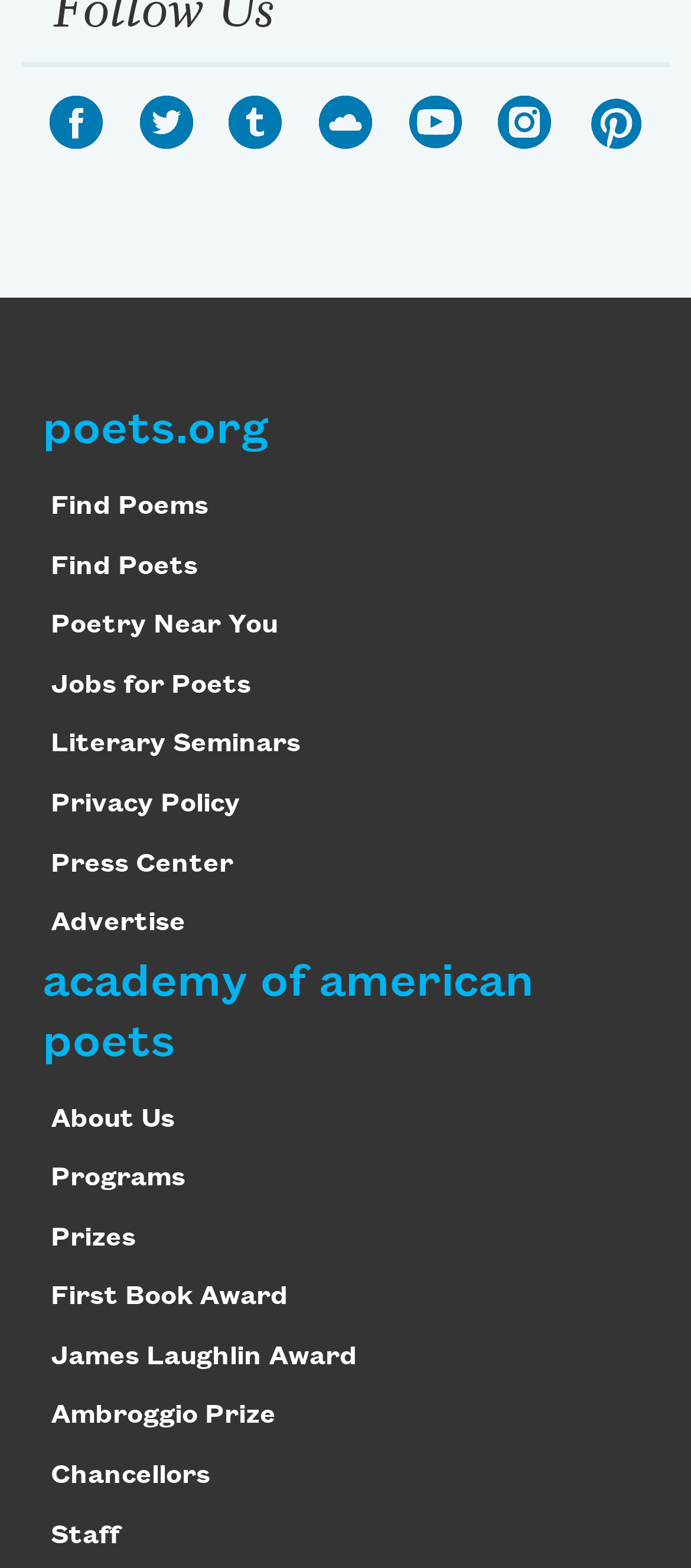How many links are available in the footer section?
Give a detailed and exhaustive answer to the question.

I counted the number of links in the footer section, which include Find Poems, Find Poets, Poetry Near You, Jobs for Poets, Literary Seminars, and others.